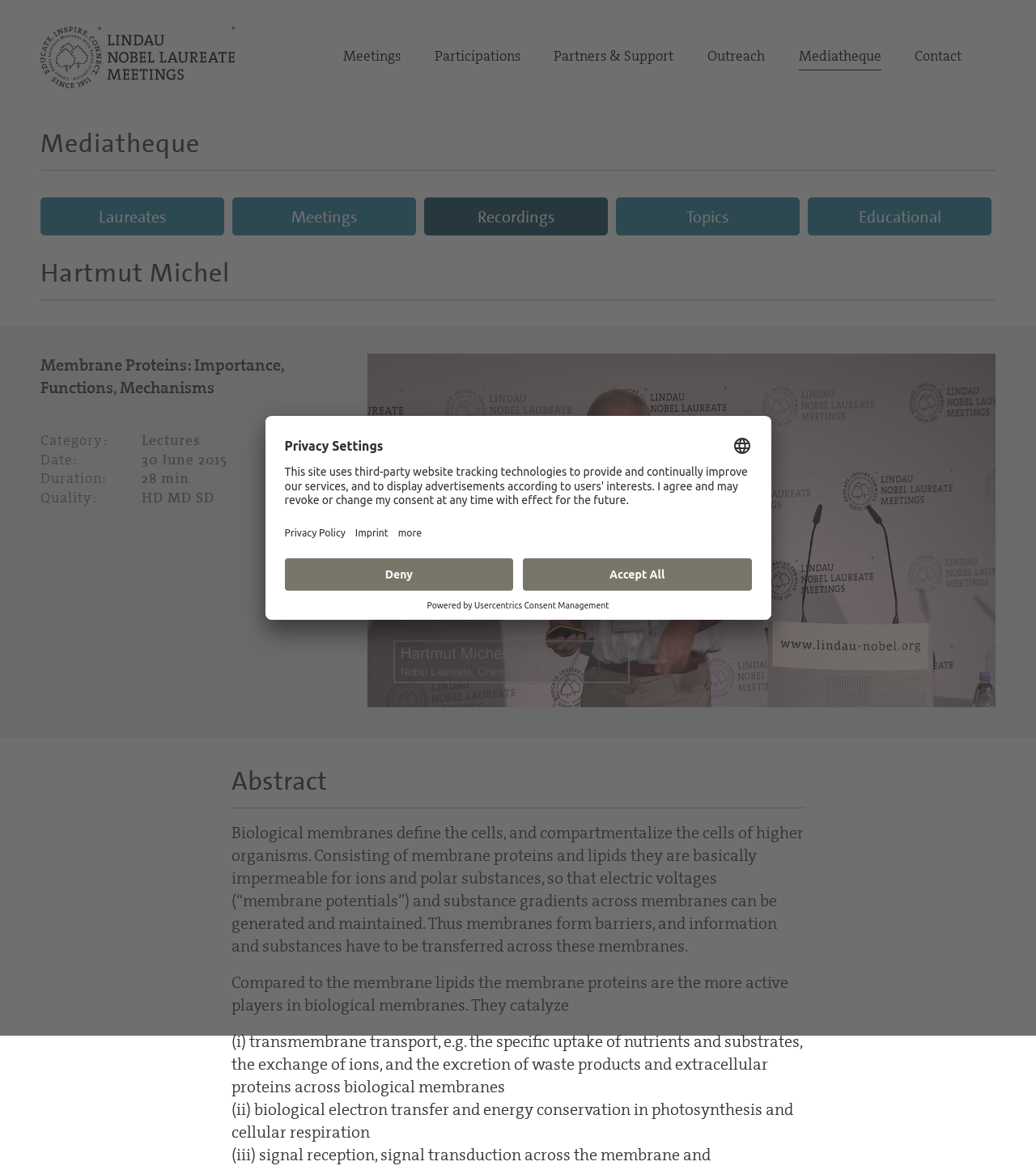What is the category of the lecture?
Based on the screenshot, give a detailed explanation to answer the question.

The category of the lecture can be found in the text 'Category: Lectures' which is located below the title of the lecture, indicating that the lecture belongs to the category of lectures.